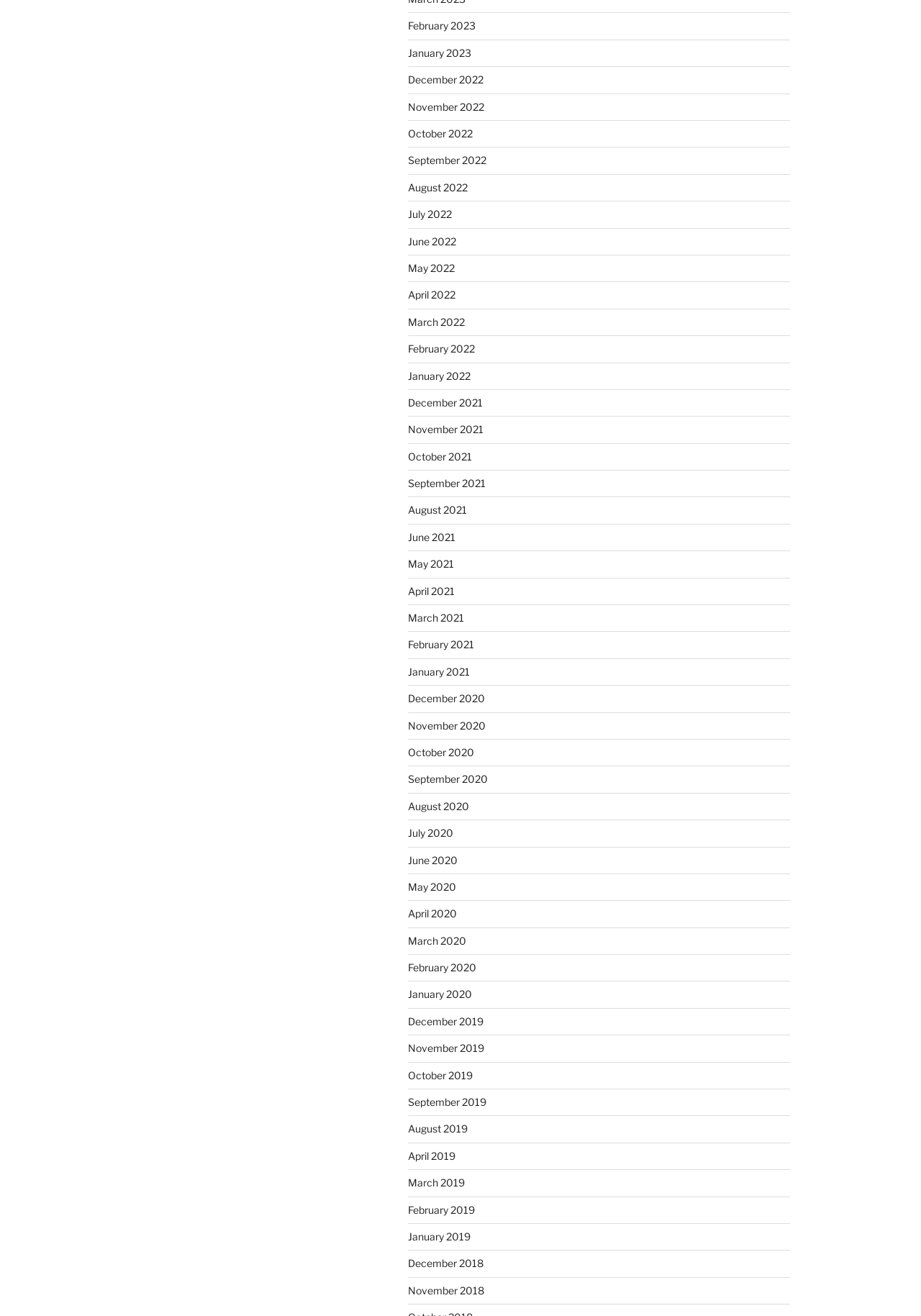Please indicate the bounding box coordinates of the element's region to be clicked to achieve the instruction: "View January 2022". Provide the coordinates as four float numbers between 0 and 1, i.e., [left, top, right, bottom].

[0.443, 0.281, 0.511, 0.29]